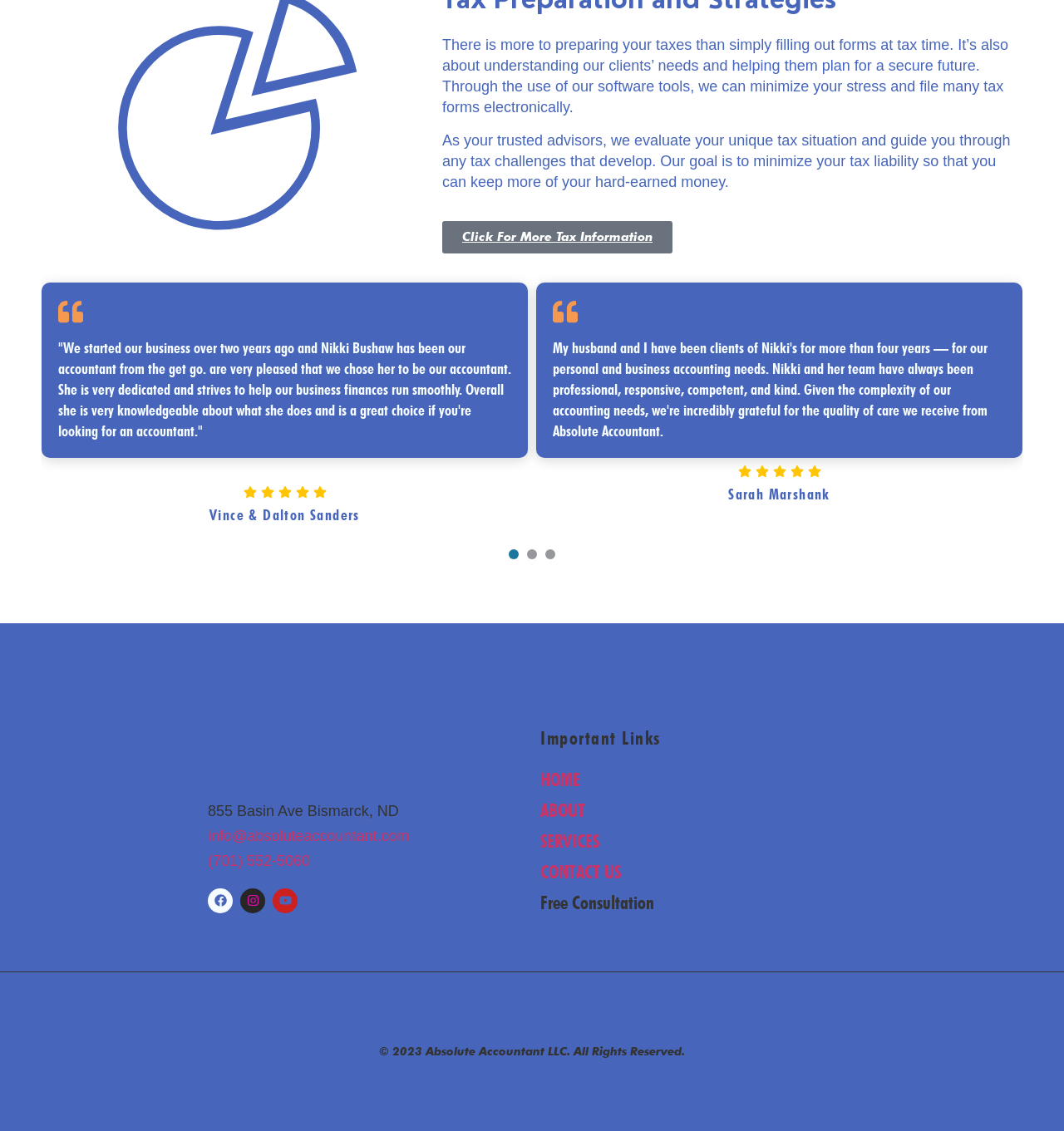What is the company's contact email?
Provide a comprehensive and detailed answer to the question.

The company's contact email can be found in the link element with the text 'info@absoluteaccountant.com', which is located at the bottom of the webpage.